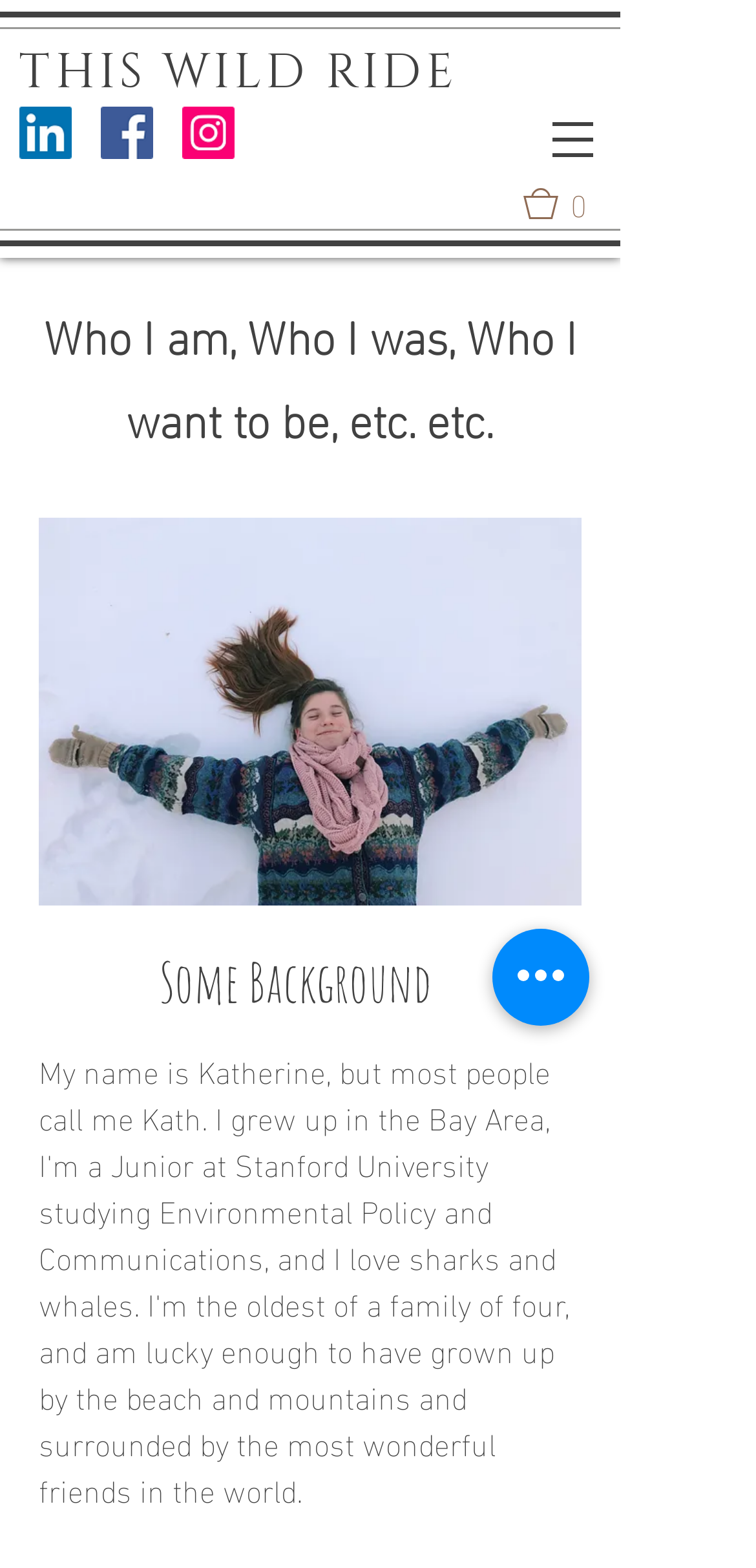What is the text on the button with a cart icon?
Look at the image and answer with only one word or phrase.

Cart (0)